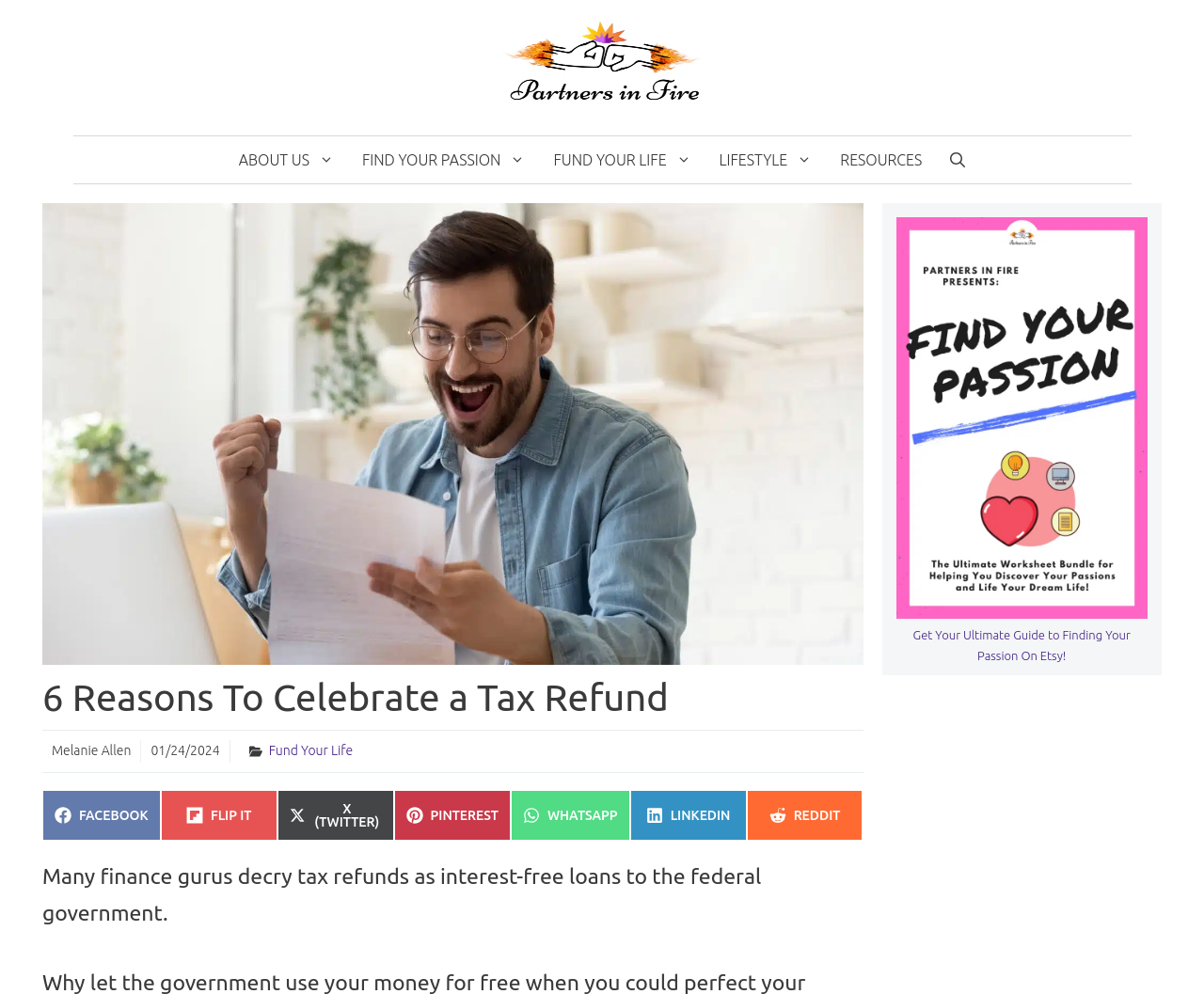For the following element description, predict the bounding box coordinates in the format (top-left x, top-left y, bottom-right x, bottom-right y). All values should be floating point numbers between 0 and 1. Description: About Us

[0.187, 0.137, 0.289, 0.184]